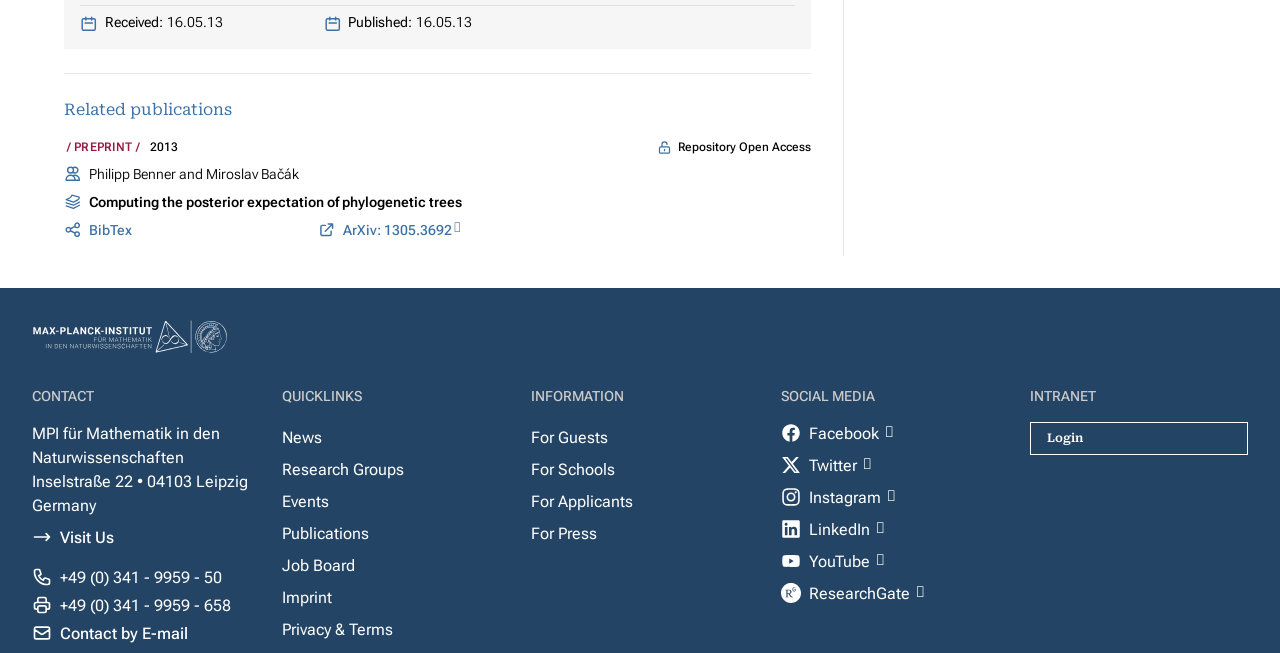Give a concise answer of one word or phrase to the question: 
What is the institution associated with the publication?

MPI für Mathematik in den Naturwissenschaften